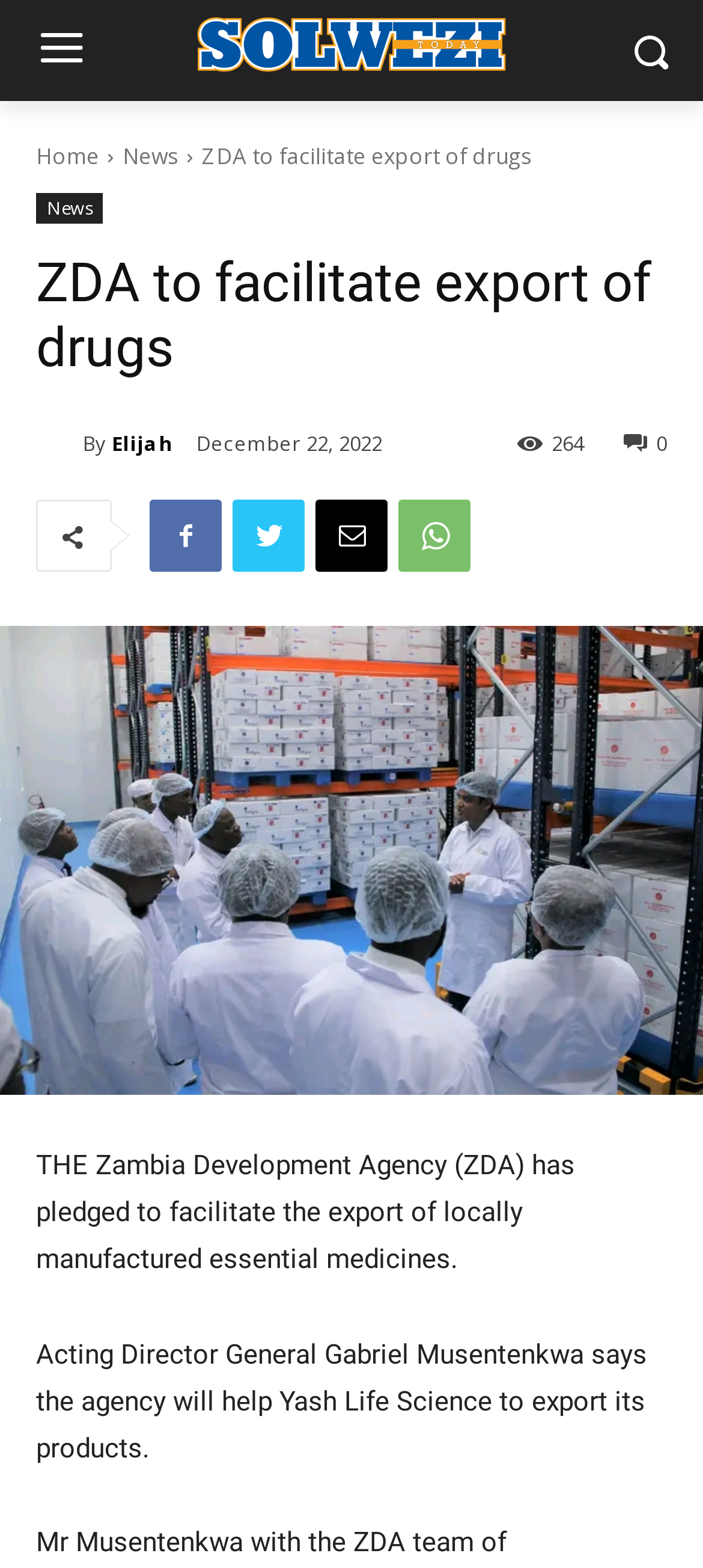Generate the main heading text from the webpage.

ZDA to facilitate export of drugs